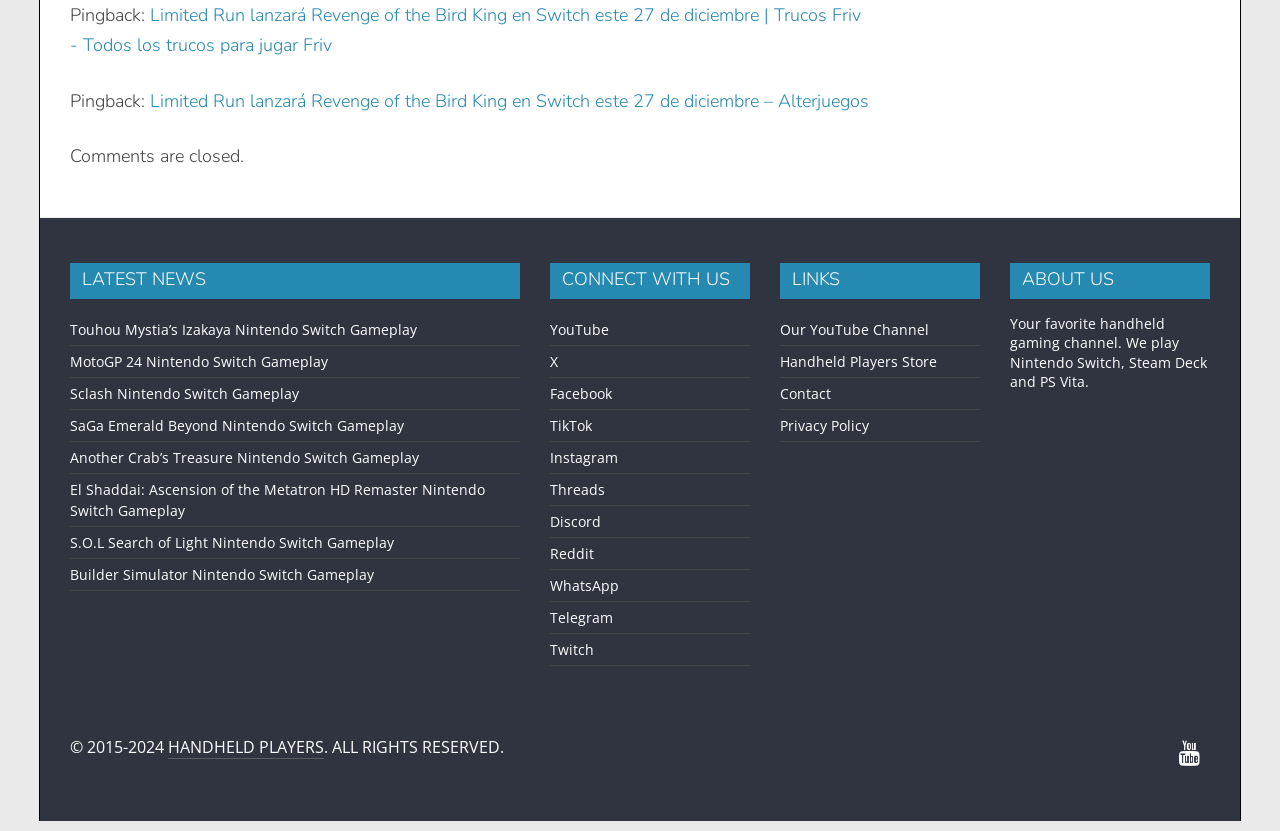Please specify the bounding box coordinates of the area that should be clicked to accomplish the following instruction: "Watch Touhou Mystia’s Izakaya Nintendo Switch Gameplay". The coordinates should consist of four float numbers between 0 and 1, i.e., [left, top, right, bottom].

[0.055, 0.384, 0.326, 0.407]